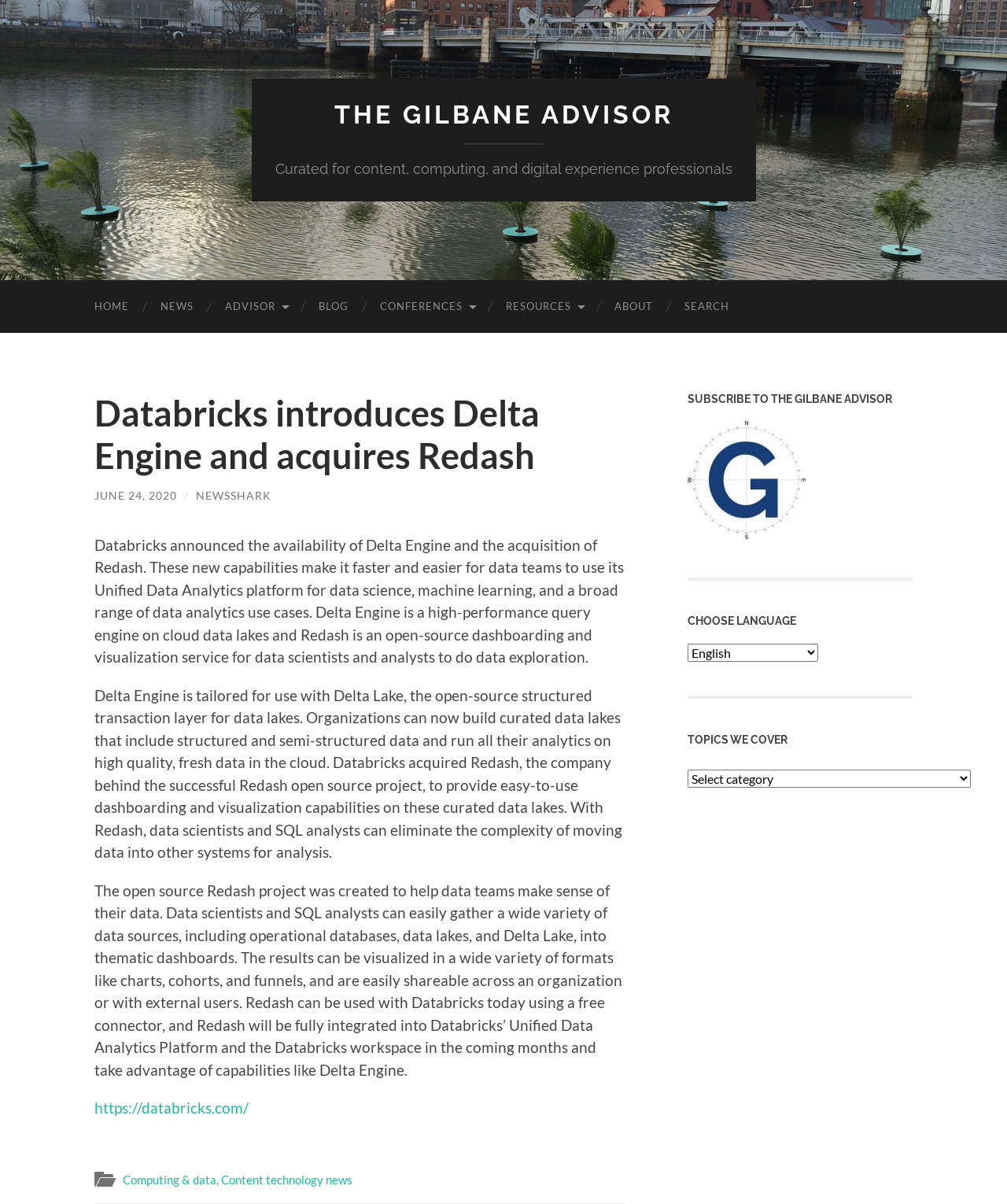Given the element description "June 24, 2020", identify the bounding box of the corresponding UI element.

[0.094, 0.406, 0.176, 0.417]